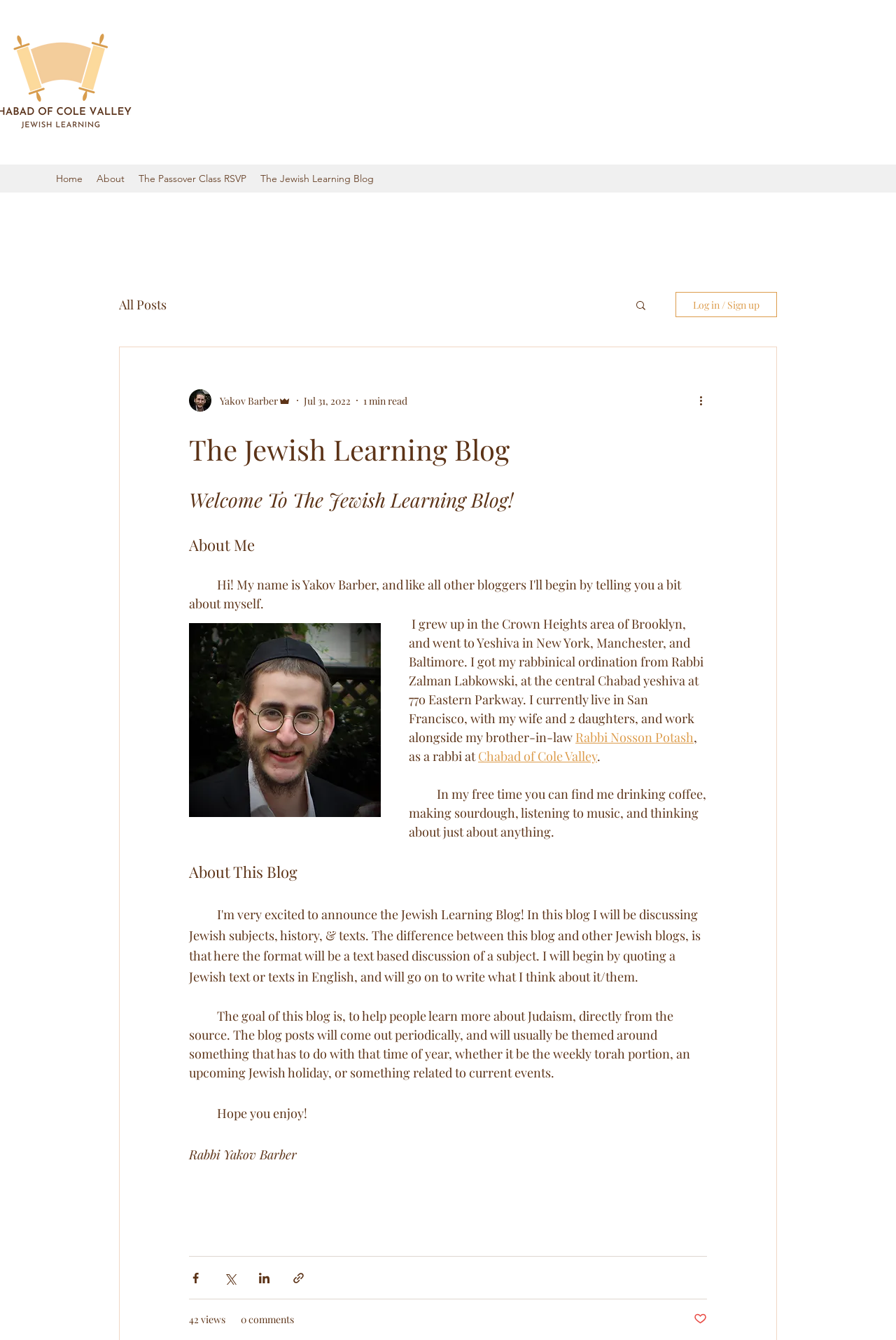Offer a meticulous caption that includes all visible features of the webpage.

The webpage is a blog called "The Jewish Learning Blog" where users can learn about Judaism directly from original sources. At the top, there is a navigation bar with links to "Home", "About", "The Passover Class RSVP", and "The Jewish Learning Blog". Below this, there is a secondary navigation bar with a link to "All Posts" and a search button accompanied by a small image.

On the left side, there is a profile section with a writer's picture, the writer's name "Yakov Barber", and their title "Admin". Below this, there is a date "Jul 31, 2022" and a reading time "1 min read". 

The main content of the page is an article with a heading "Welcome To The Jewish Learning Blog!" followed by a brief introduction about the writer. The article then continues with a section "About Me" where the writer shares their background and interests. 

Further down, there is a section "About This Blog" which explains the purpose of the blog, which is to help people learn more about Judaism directly from the source. The blog posts will be themed around the time of year, whether it be the weekly Torah portion, an upcoming Jewish holiday, or something related to current events.

At the bottom of the page, there are social media sharing buttons for Facebook, Twitter, LinkedIn, and a link to share the post. There is also a display of the number of views and comments on the post.